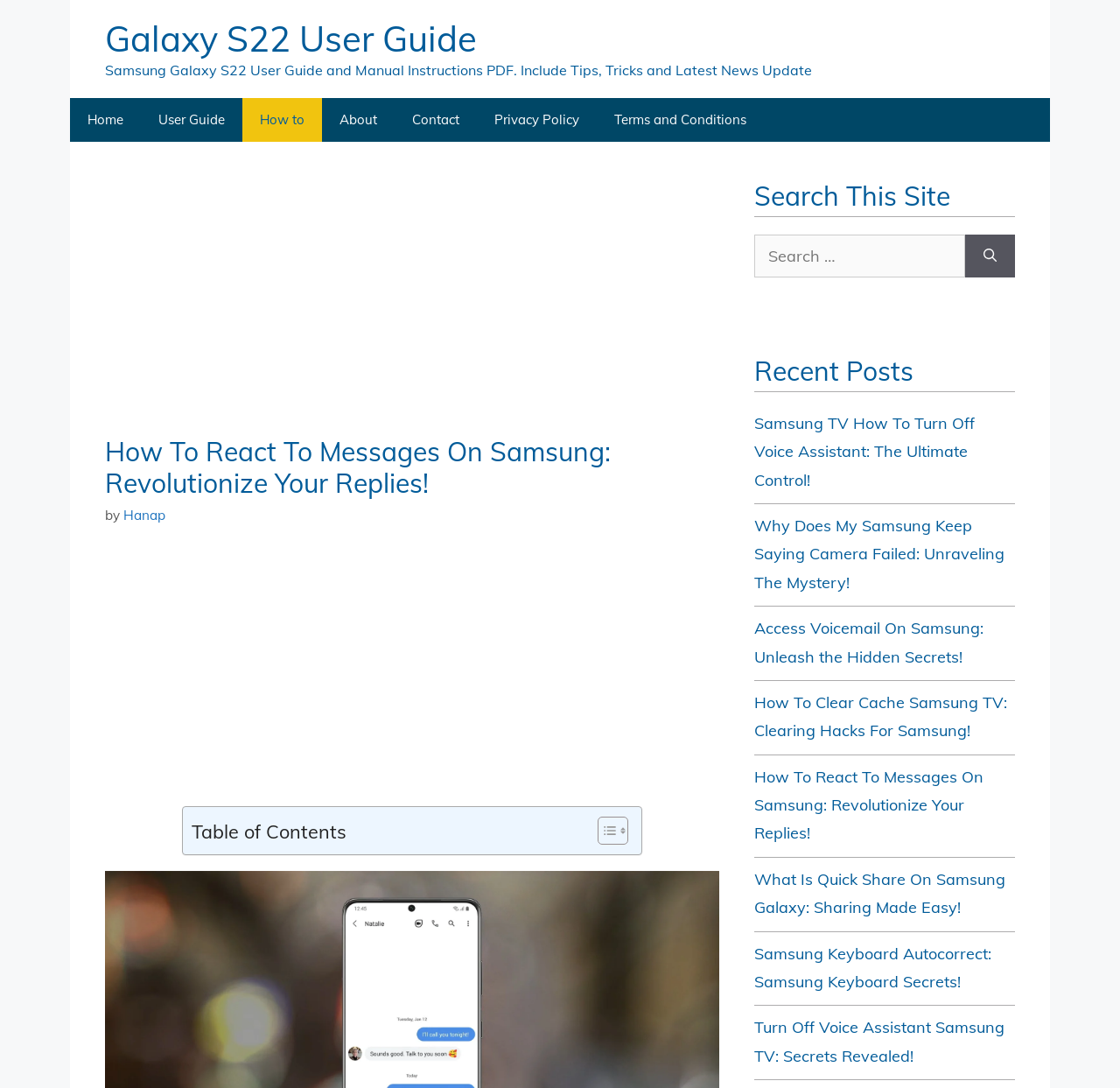Examine the image and give a thorough answer to the following question:
What is the name of the user guide?

The name of the user guide can be found in the banner section at the top of the webpage, where it says 'Samsung Galaxy S22 User Guide and Manual Instructions PDF. Include Tips, Tricks and Latest News Update'.